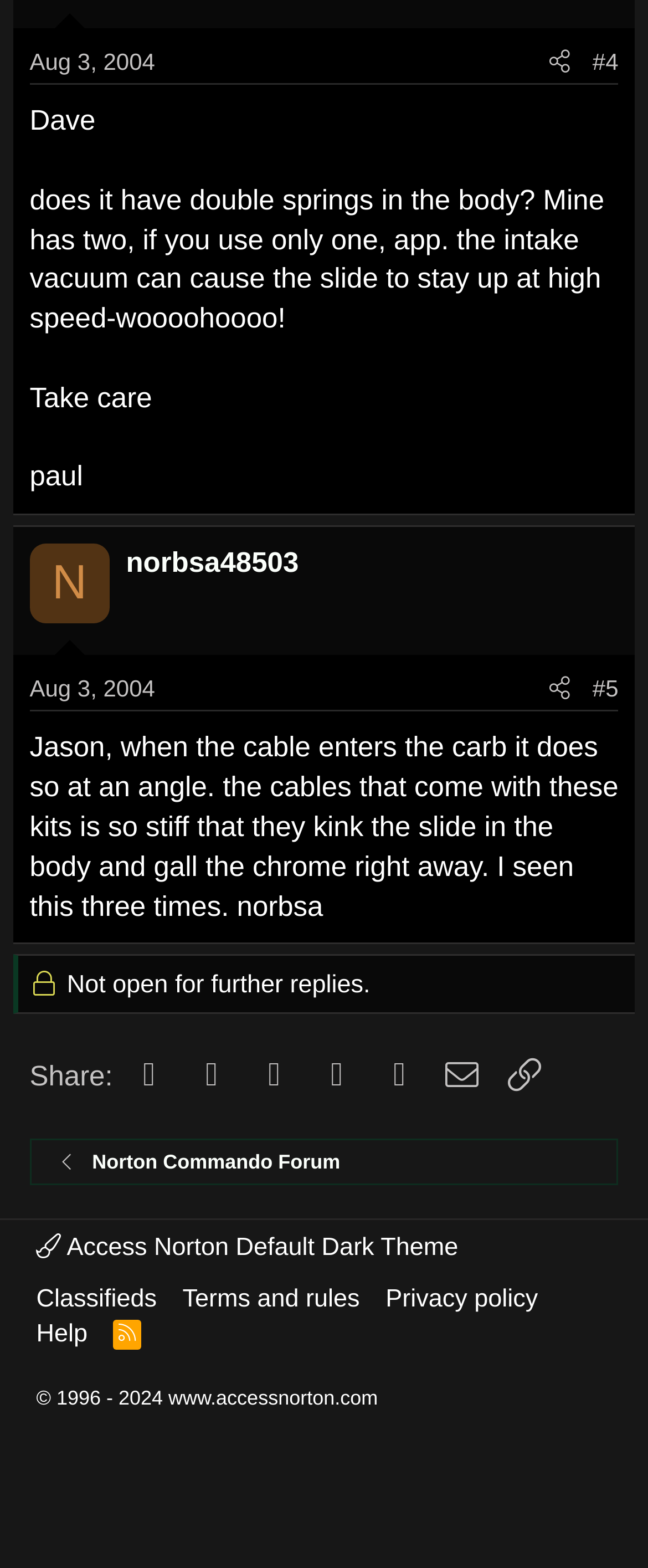Please analyze the image and provide a thorough answer to the question:
How many sharing options are available?

I looked at the sharing options section and counted the number of StaticText elements, which are Facebook, Reddit, Pinterest, Tumblr, WhatsApp, Email, and Link. There are 7 sharing options available.